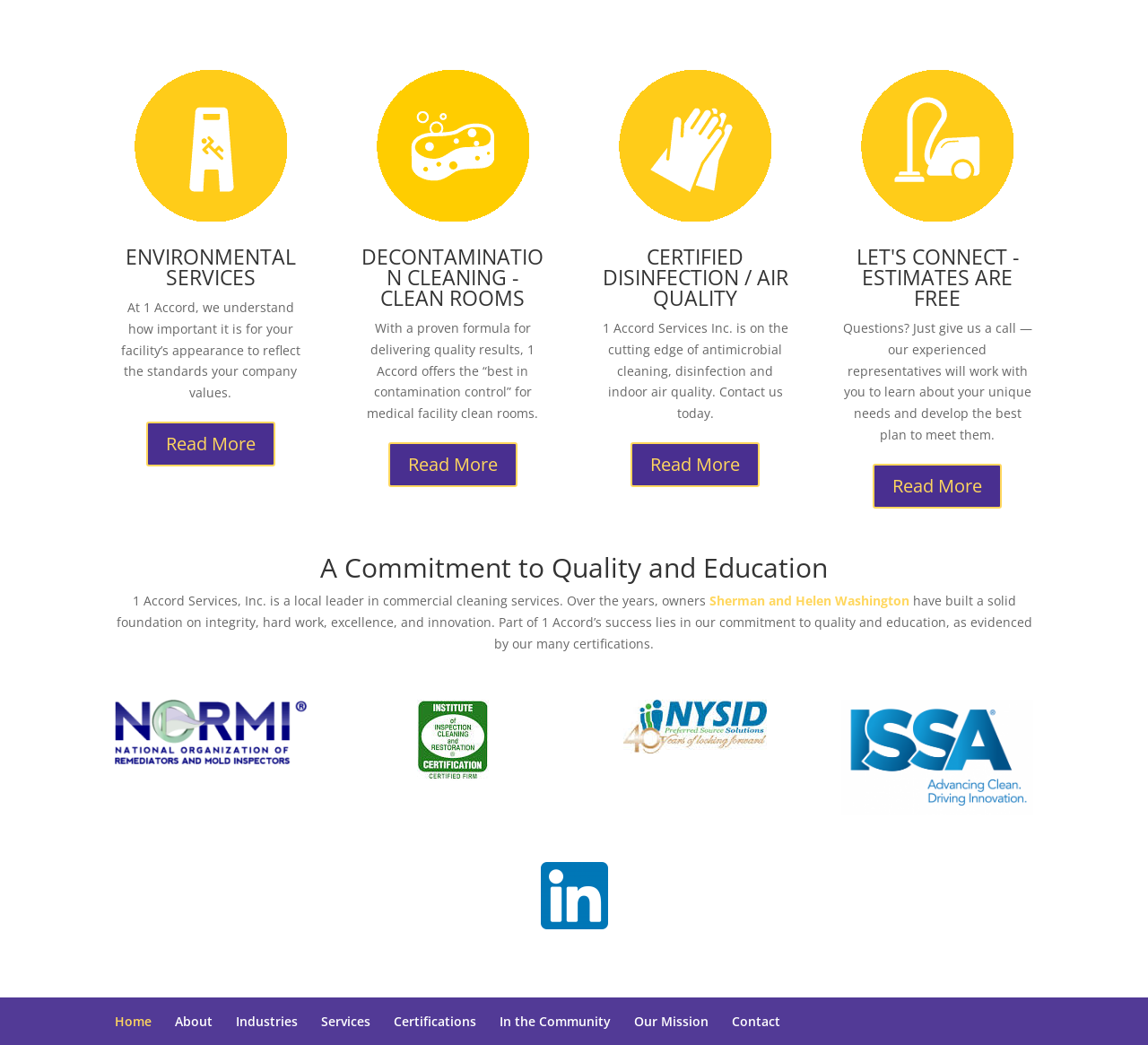What is the purpose of the 'Read More' links?
Provide an in-depth and detailed answer to the question.

The 'Read More' links are placed after each service description, suggesting that they are meant to provide more information about the services offered by 1 Accord.